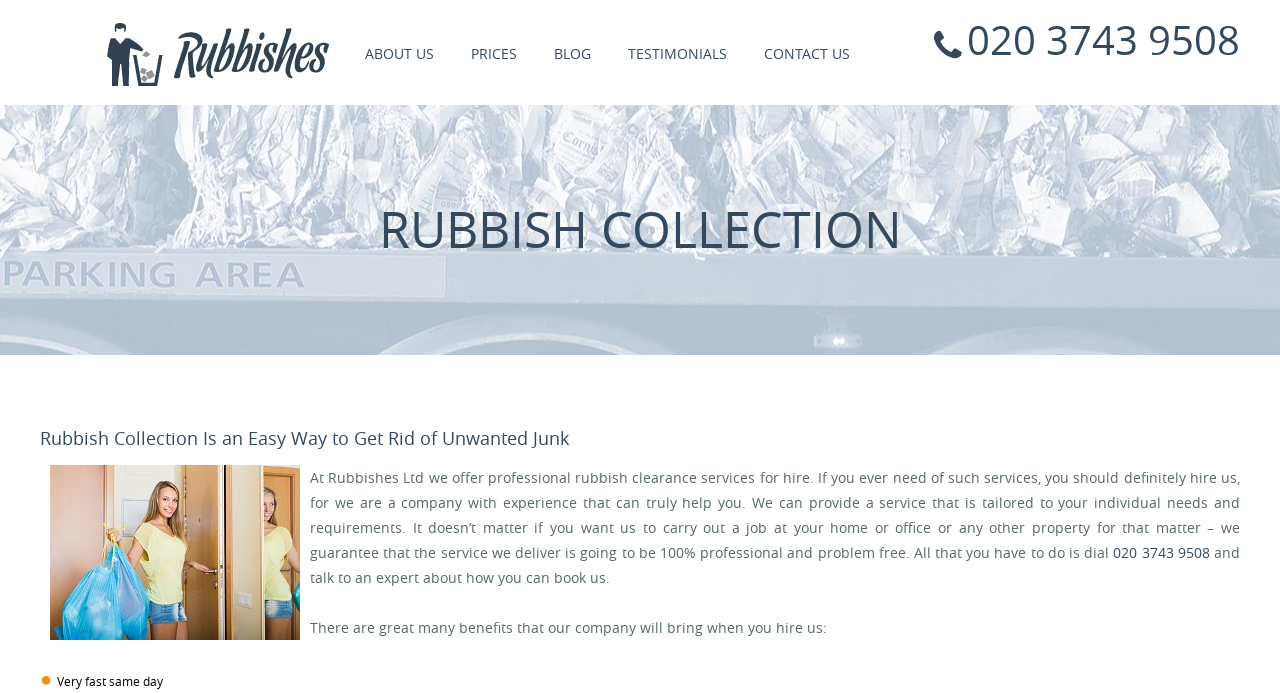Using the details in the image, give a detailed response to the question below:
What is guaranteed by the rubbish collection service?

I found the answer by reading the text 'we guarantee that the service we deliver is going to be 100% professional and problem free' which clearly states the guarantee provided by the service.